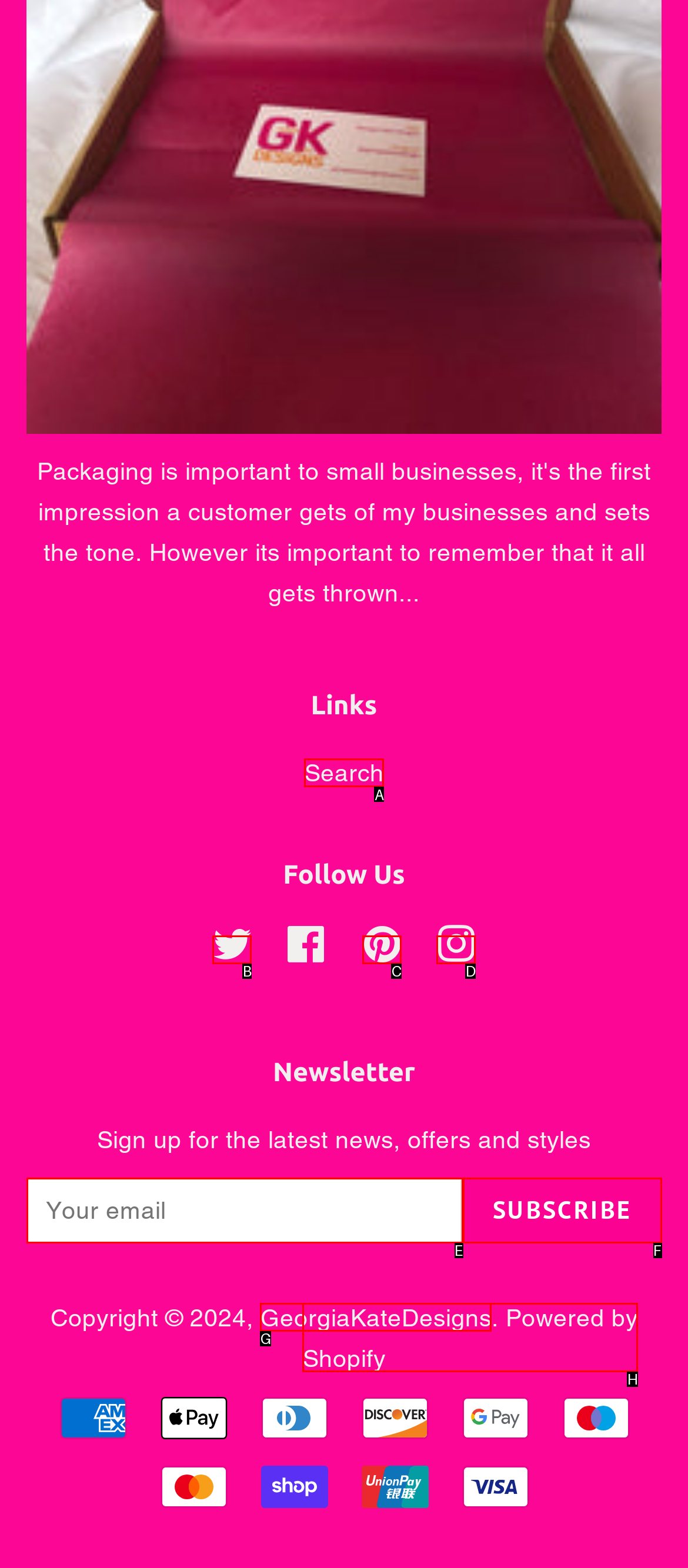Find the correct option to complete this instruction: Search. Reply with the corresponding letter.

A